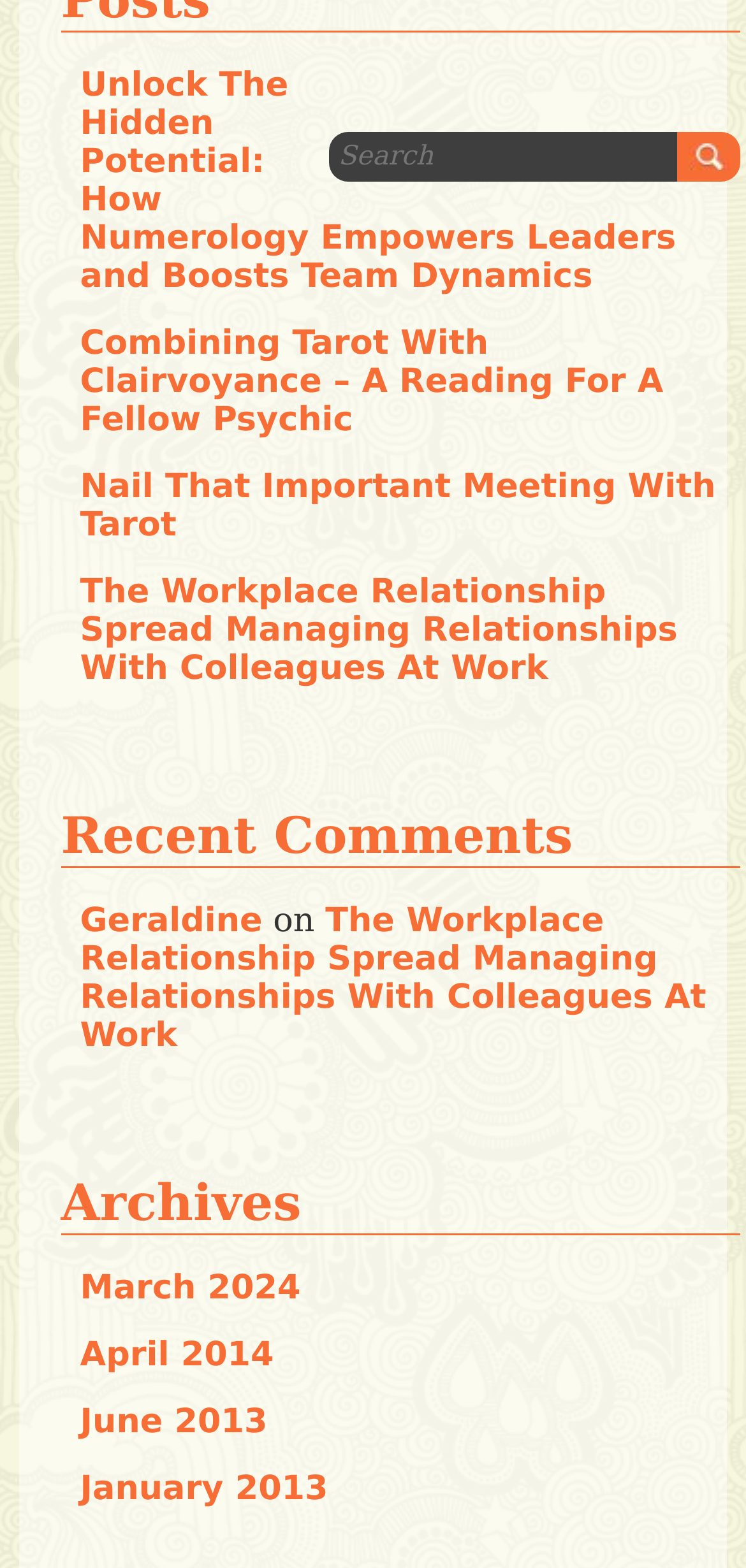How many headings are there on the webpage? Based on the screenshot, please respond with a single word or phrase.

2